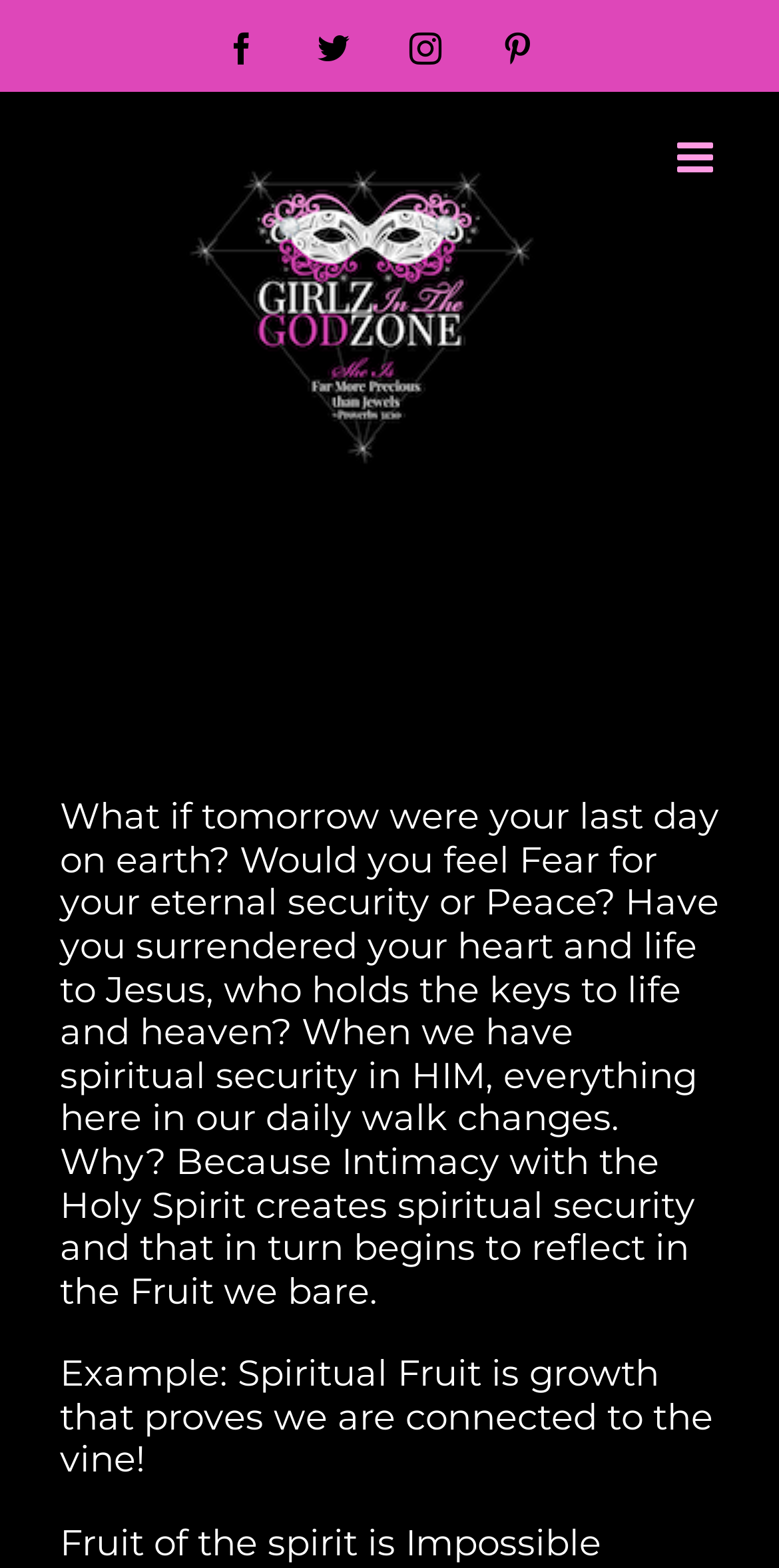What is the main topic of discussion on this webpage?
We need a detailed and exhaustive answer to the question. Please elaborate.

The main topic of discussion on this webpage is 'Spiritual Security' which is evident from the text 'What if tomorrow were your last day on earth? Would you feel Fear for your eternal security or Peace?...' and the overall content of the webpage.